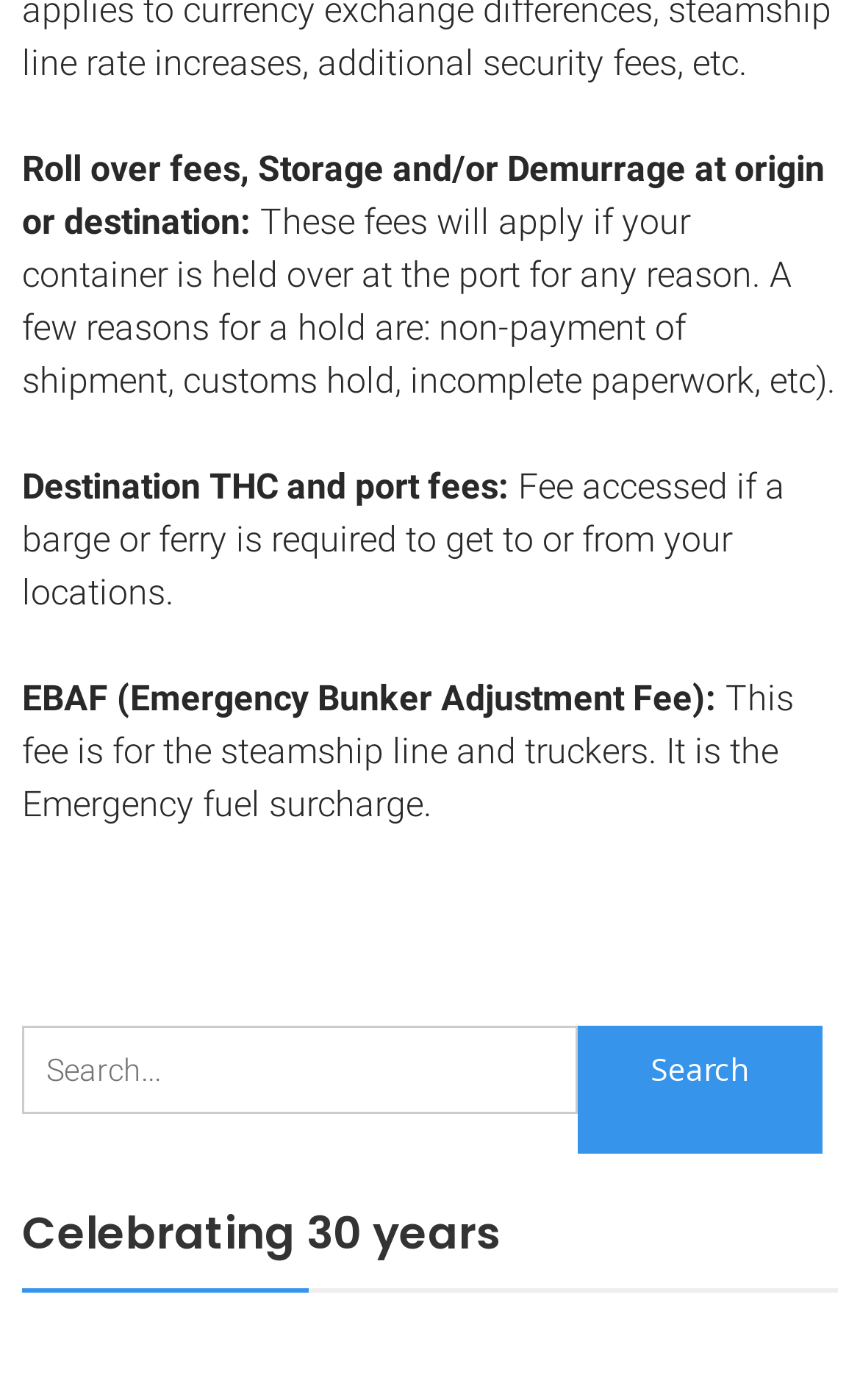Provide a single word or phrase answer to the question: 
What is the purpose of the EBAF?

Emergency fuel surcharge